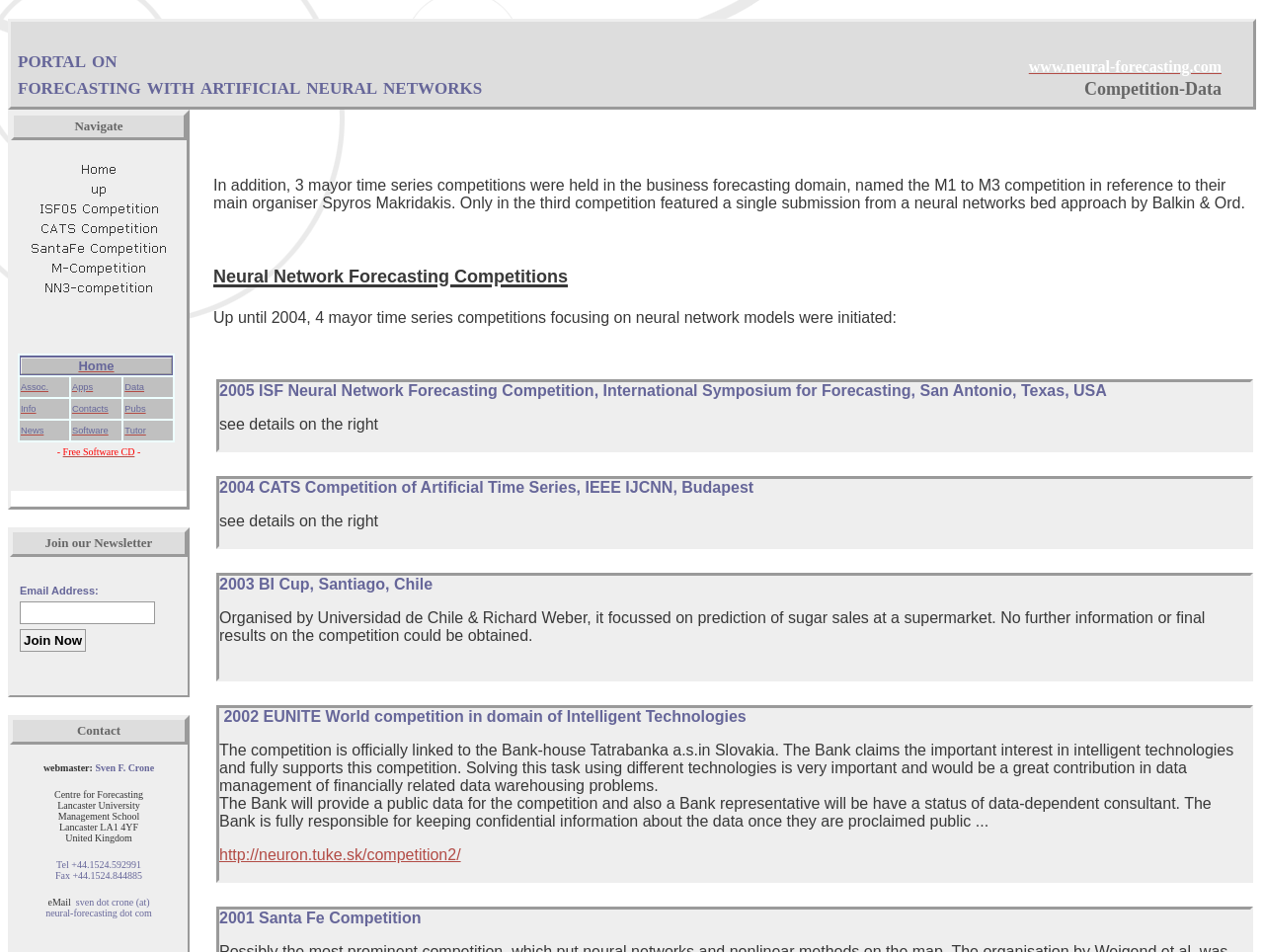Write a detailed summary of the webpage.

The webpage is titled "Competition-Data" and appears to be a portal for forecasting with artificial neural networks. At the top, there is a banner with the title "portal on forecasting with artificial neural networks" and a link to "www.neural-forecasting.com". Below the banner, there are several links to different competitions, including "Home", "up", "ISF05 Competition", "CATS Competition", "SantaFe Competition", "M-Competition", and "NN3-competition", each accompanied by an image.

To the right of the competition links, there is a table with several rows, each containing a link to a different section of the website, including "Home", "Assoc.", "Apps", "Data", "Info", "Contacts", "Pubs", "News", "Software", and "Tutor".

Below the table, there is a section with a heading "Neural Network Forecasting Competitions". This section contains a table with a single row, which describes the "2005 ISF Neural Network Forecasting Competition" and provides a link to more details.

Further down the page, there is a section to join a newsletter, where users can enter their email address and click a "Join Now" button. Below this, there is a section with contact information, including an email address, phone number, fax number, and physical address.

Throughout the page, there are several static text elements, including separators and blank spaces, which help to organize the content and create a visually appealing layout.